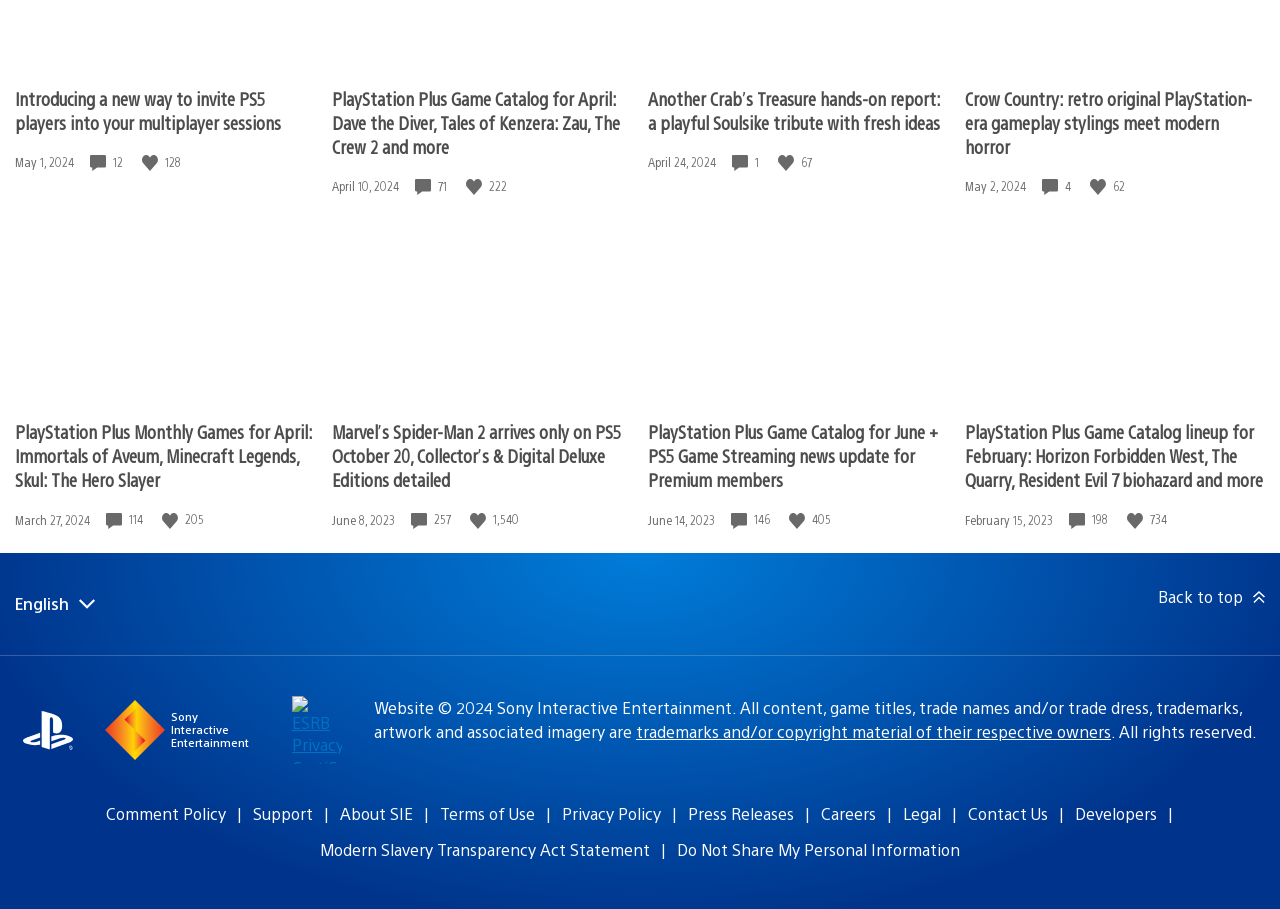Identify the bounding box of the HTML element described as: "alt="ESRB Privacy Certified"".

[0.228, 0.766, 0.267, 0.84]